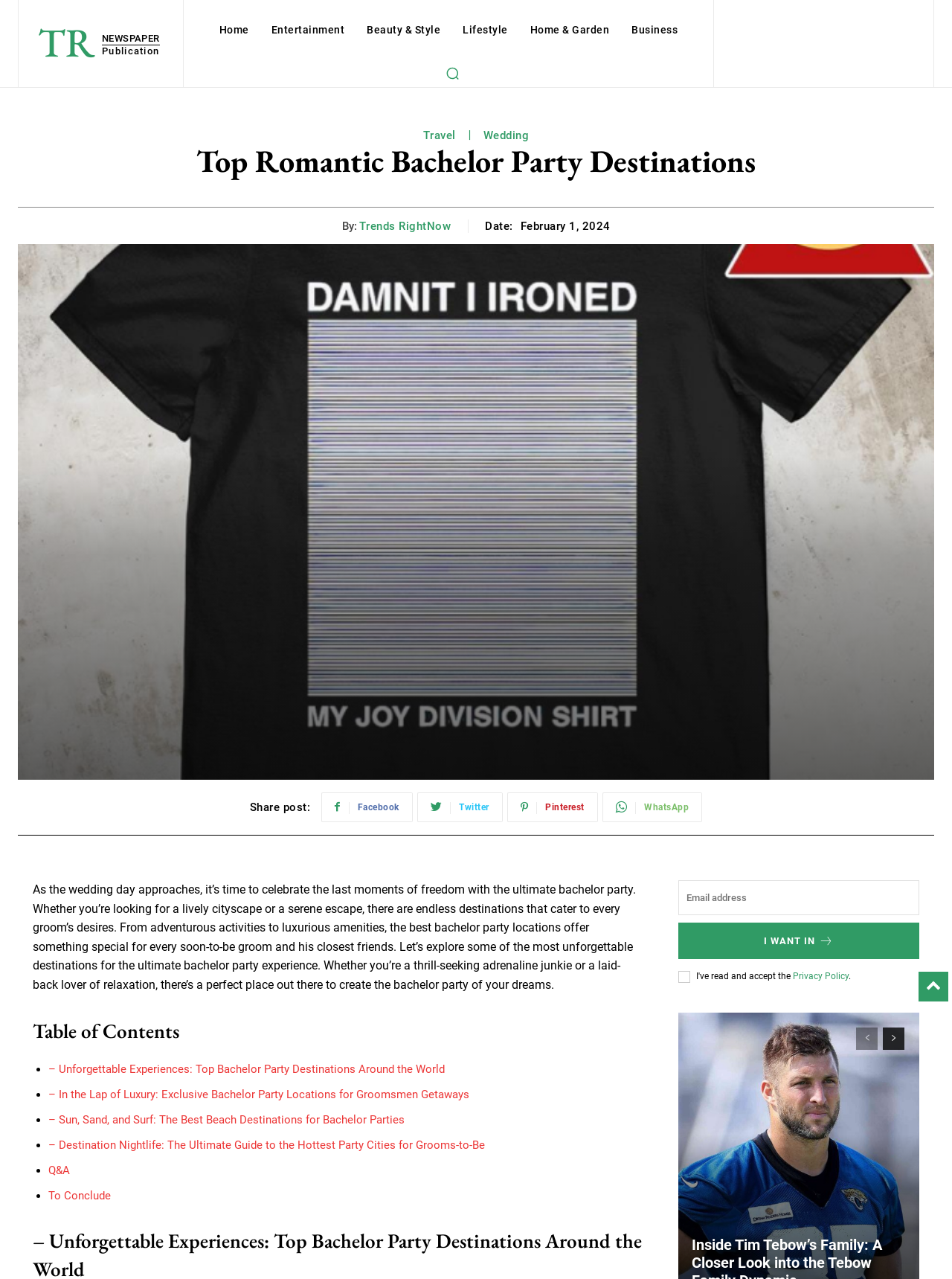Find the bounding box coordinates of the element's region that should be clicked in order to follow the given instruction: "Read the article about Top Romantic Bachelor Party Destinations". The coordinates should consist of four float numbers between 0 and 1, i.e., [left, top, right, bottom].

[0.206, 0.114, 0.794, 0.138]